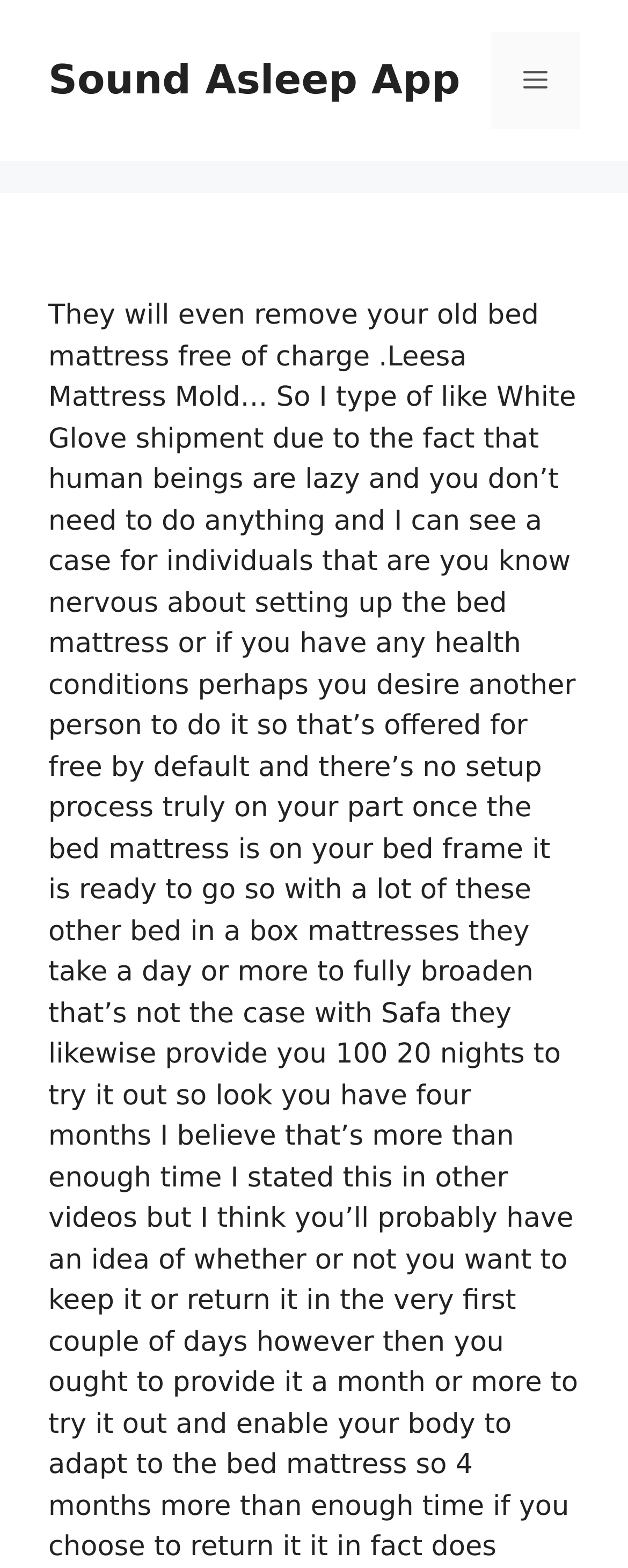Find the bounding box coordinates for the HTML element described in this sentence: "Sound Asleep App". Provide the coordinates as four float numbers between 0 and 1, in the format [left, top, right, bottom].

[0.077, 0.036, 0.733, 0.066]